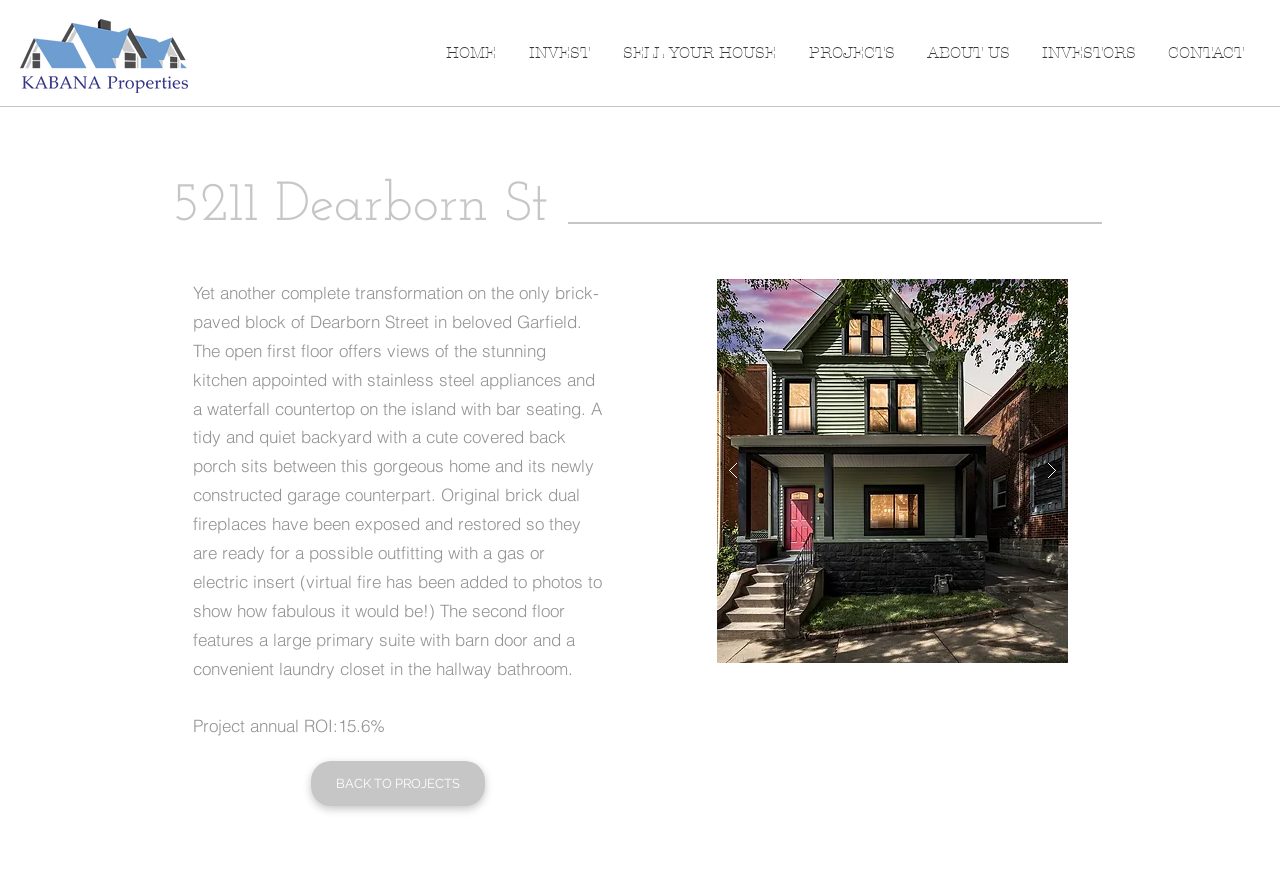Could you locate the bounding box coordinates for the section that should be clicked to accomplish this task: "Click the BACK TO PROJECTS link".

[0.243, 0.867, 0.379, 0.918]